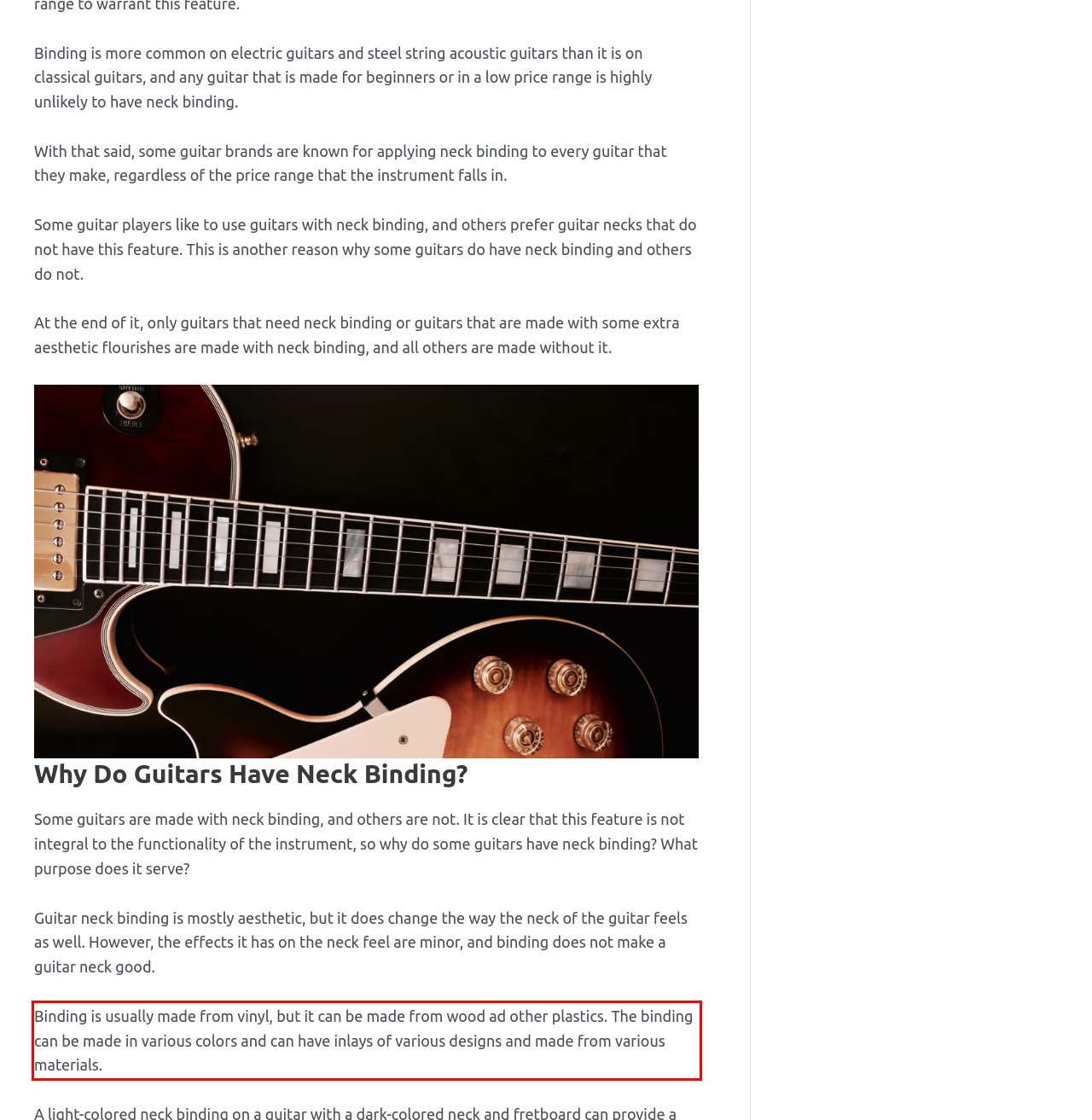There is a UI element on the webpage screenshot marked by a red bounding box. Extract and generate the text content from within this red box.

Binding is usually made from vinyl, but it can be made from wood ad other plastics. The binding can be made in various colors and can have inlays of various designs and made from various materials.